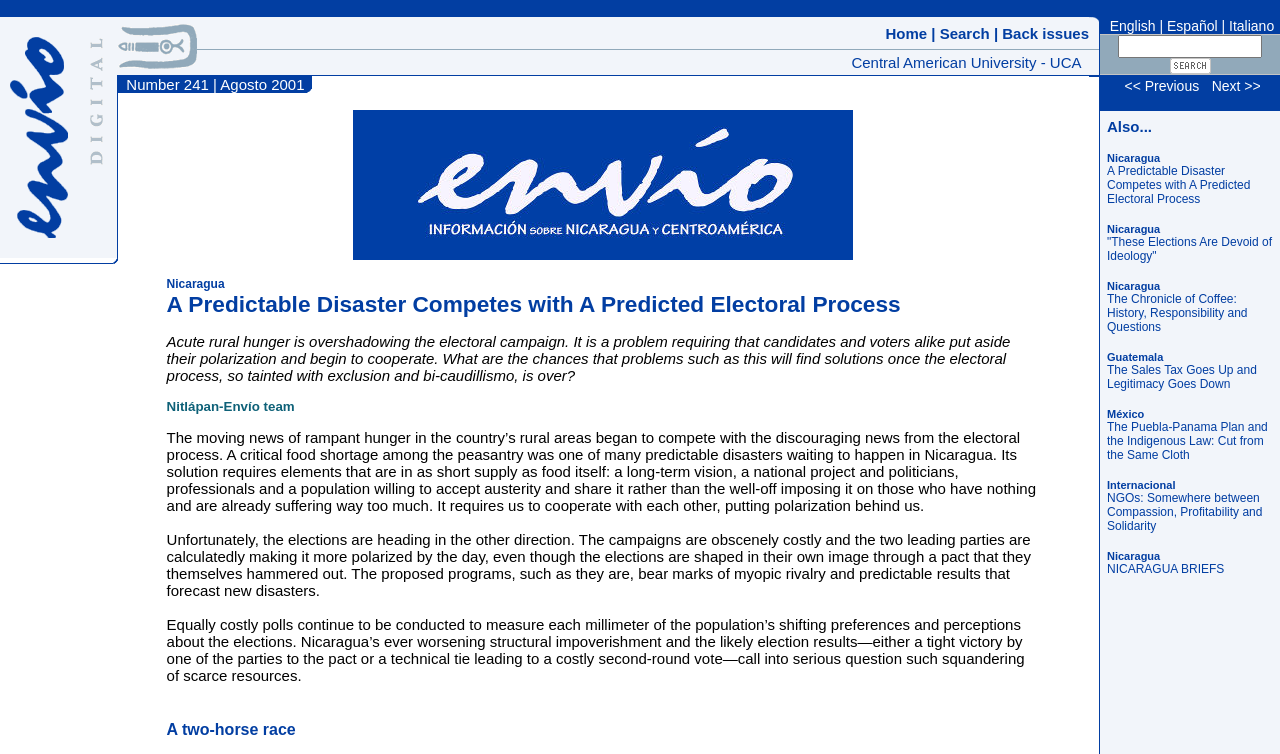Write an extensive caption that covers every aspect of the webpage.

This webpage is a monthly magazine issue from Revista Envío, focused on analysis of Nicaragua and Central America. At the top, there is a header section with a logo image of "Envío" and a text "Digital" next to it. Below the header, there is a navigation menu with links to "Home", "Search", and "Back issues".

On the left side, there is a sidebar with a series of images and a text "Central American University - UCA" followed by a blank space. Below the sidebar, there is a section with a title "Number 241 | Agosto 2001" and a brief description.

The main content of the webpage is an article titled "A Predictable Disaster Competes with A Predicted Electoral Process". The article discusses the issue of acute rural hunger in Nicaragua and its relation to the electoral campaign. The text is divided into several paragraphs, with headings and subheadings. There are also several images scattered throughout the article, including an advertisement labeled "Anuncio".

On the right side, there is another sidebar with a series of images and a language selection menu with options for English, Español, and Italiano.

Overall, the webpage has a simple and organized layout, with a focus on presenting the article's content in a clear and readable manner.